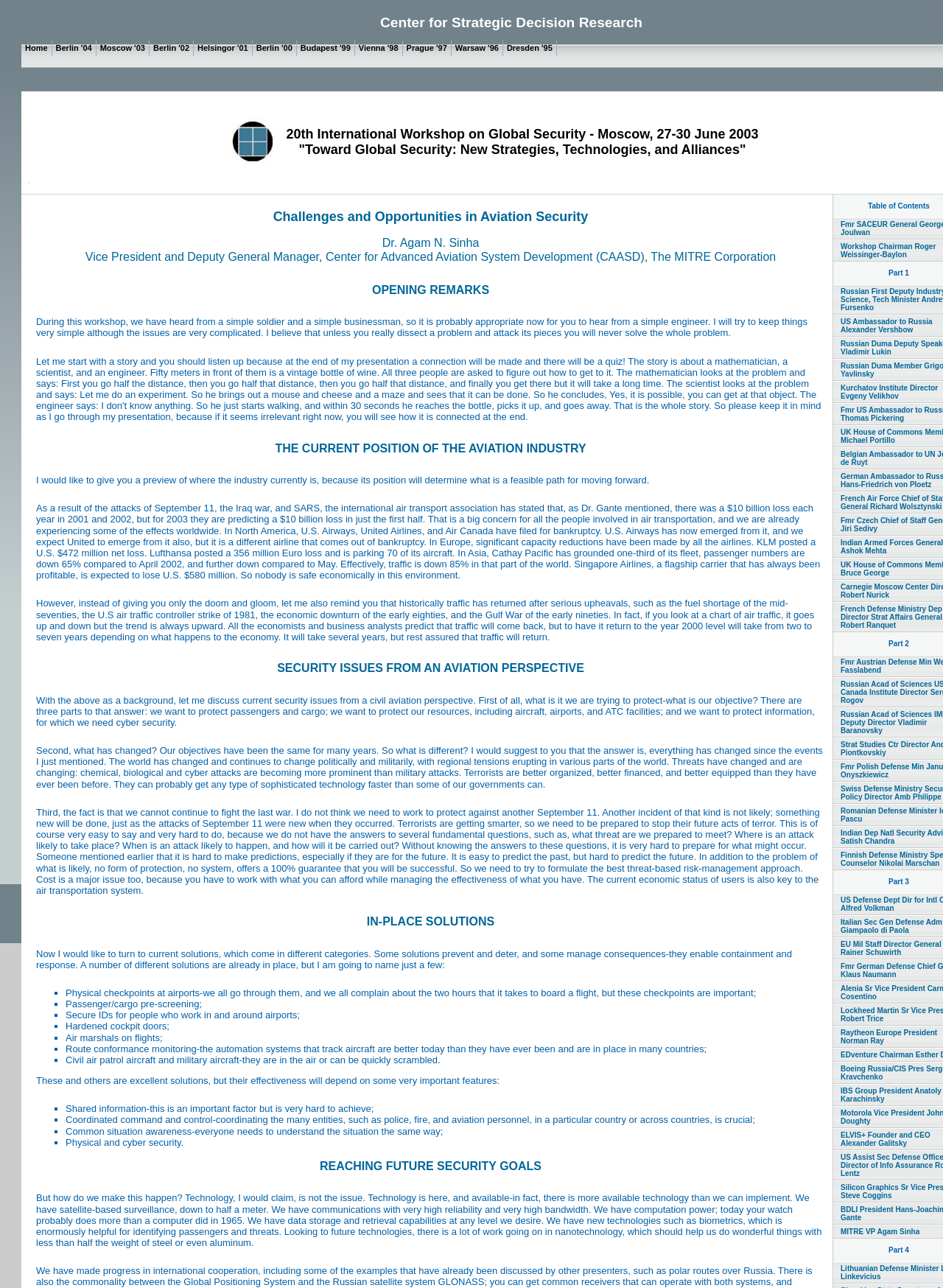Detail the features and information presented on the webpage.

The webpage appears to be a transcript of a speech or presentation from the 20th International Workshop on Global Security, held in Moscow in 2003. The page has a navigation menu at the top, with links to various years and locations of the workshop, from 1995 to 2004.

Below the navigation menu, there is a table with a single row and two columns. The left column contains an image, and the right column contains the title of the presentation, "20th International Workshop on Global Security - Moscow, 27-30 June 2003 'Toward Global Security: New Strategies, Technologies, and Alliances'".

The main content of the page is a long transcript of a speech, divided into sections with headings such as "Challenges and Opportunities in Aviation Security", "THE CURRENT POSITION OF THE AVIATION INDUSTRY", "SECURITY ISSUES FROM AN AVIATION PERSPECTIVE", and "IN-PLACE SOLUTIONS". The speech discusses the state of the aviation industry, the impact of recent events such as 9/11 and the Iraq war, and the need for improved security measures.

Throughout the transcript, there are bullet points and numbered lists, marked with symbols such as "■", which highlight key points and solutions. The speech also mentions various technologies and strategies that can be used to improve aviation security, such as biometrics, satellite-based surveillance, and hardened cockpit doors.

At the bottom of the page, there is a section titled "REACHING FUTURE SECURITY GOALS", which discusses the need for coordination and cooperation to achieve future security goals. The page ends with a final section of the transcript, which mentions the availability of technology and the need to implement it effectively.